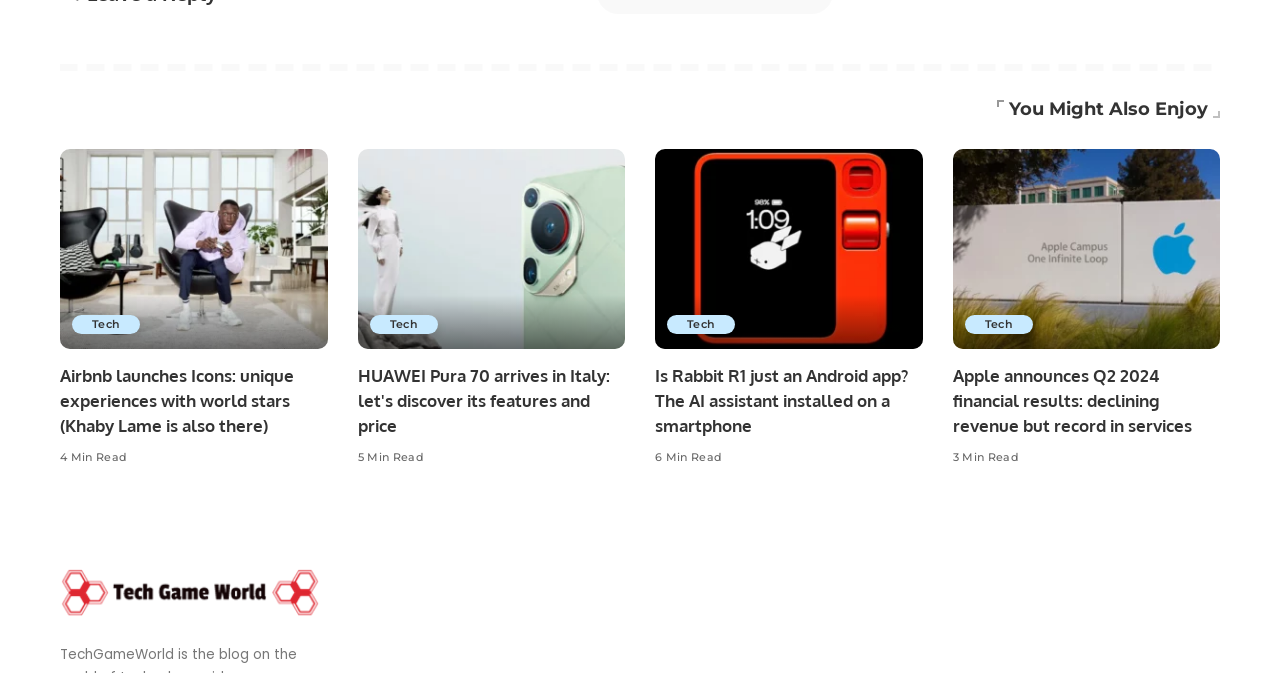Indicate the bounding box coordinates of the element that must be clicked to execute the instruction: "View the 'HUAWEI Pura 70 arriva in Italia: scopriamone caratteristiche e prezzo' thumbnail". The coordinates should be given as four float numbers between 0 and 1, i.e., [left, top, right, bottom].

[0.279, 0.221, 0.488, 0.519]